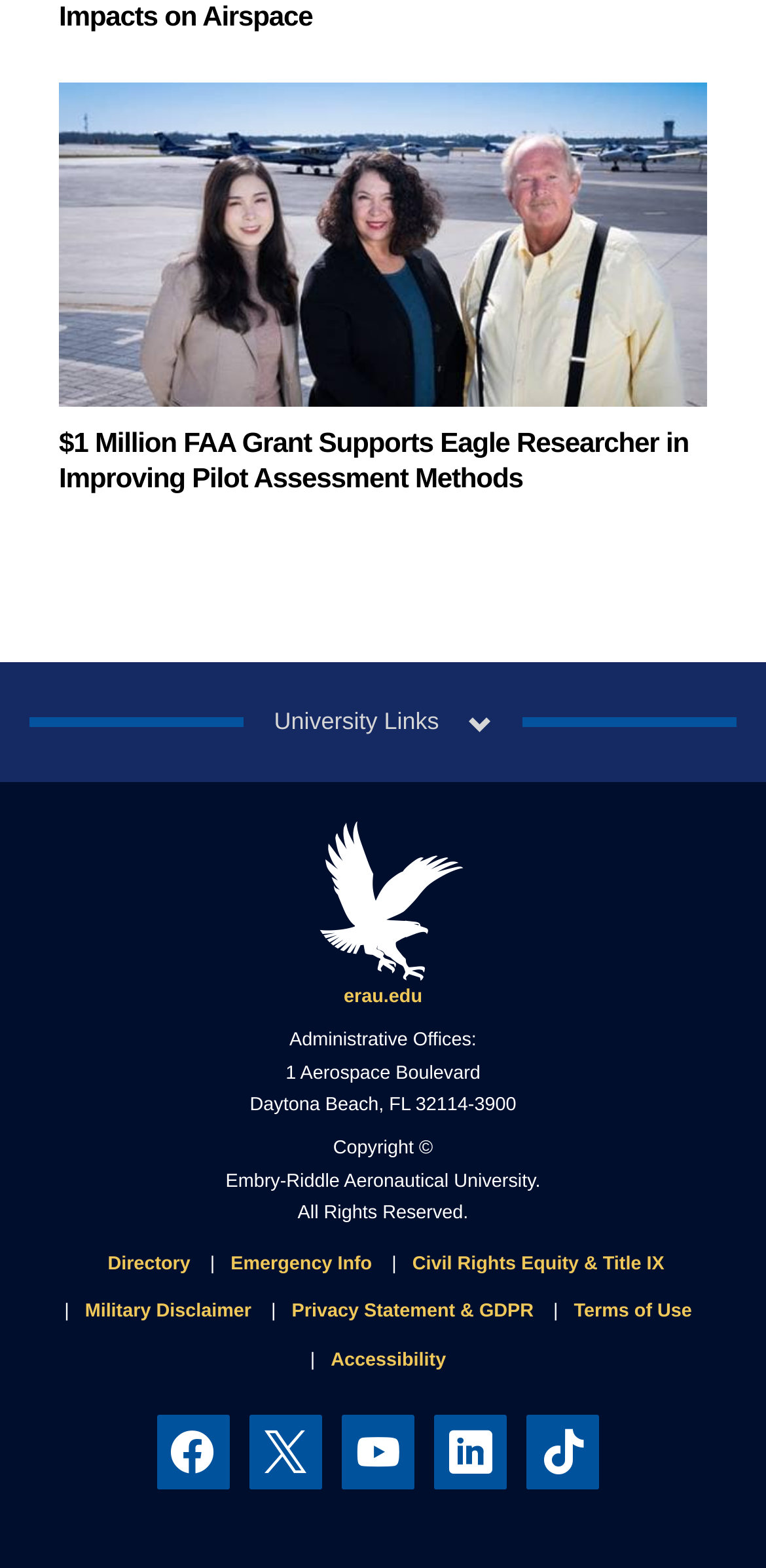What is the topic of the main article?
Examine the image and give a concise answer in one word or a short phrase.

FAA Grant for pilot assessment methods